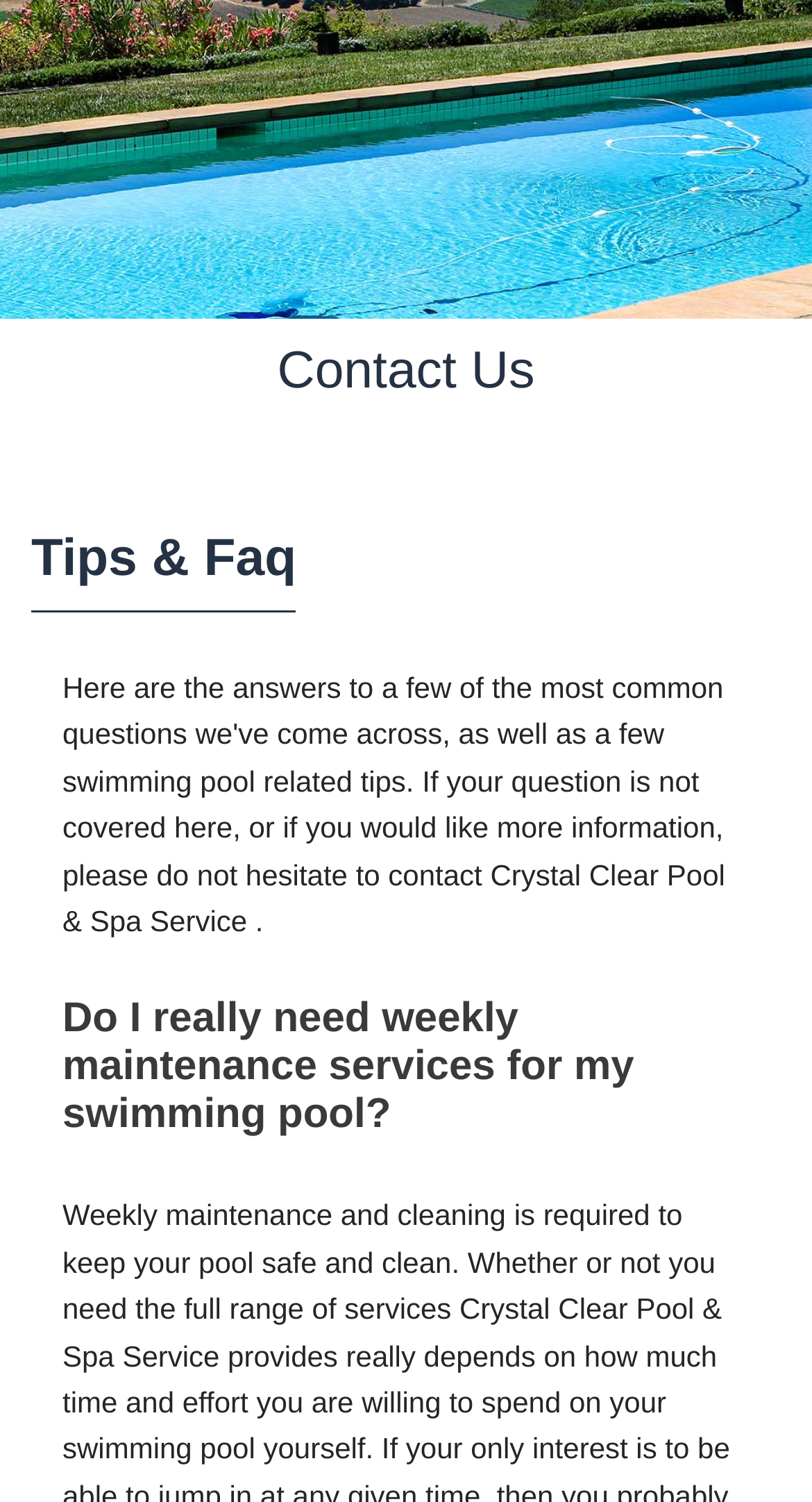Identify the bounding box for the UI element specified in this description: "Tips & Faq". The coordinates must be four float numbers between 0 and 1, formatted as [left, top, right, bottom].

[0.0, 0.121, 1.0, 0.184]